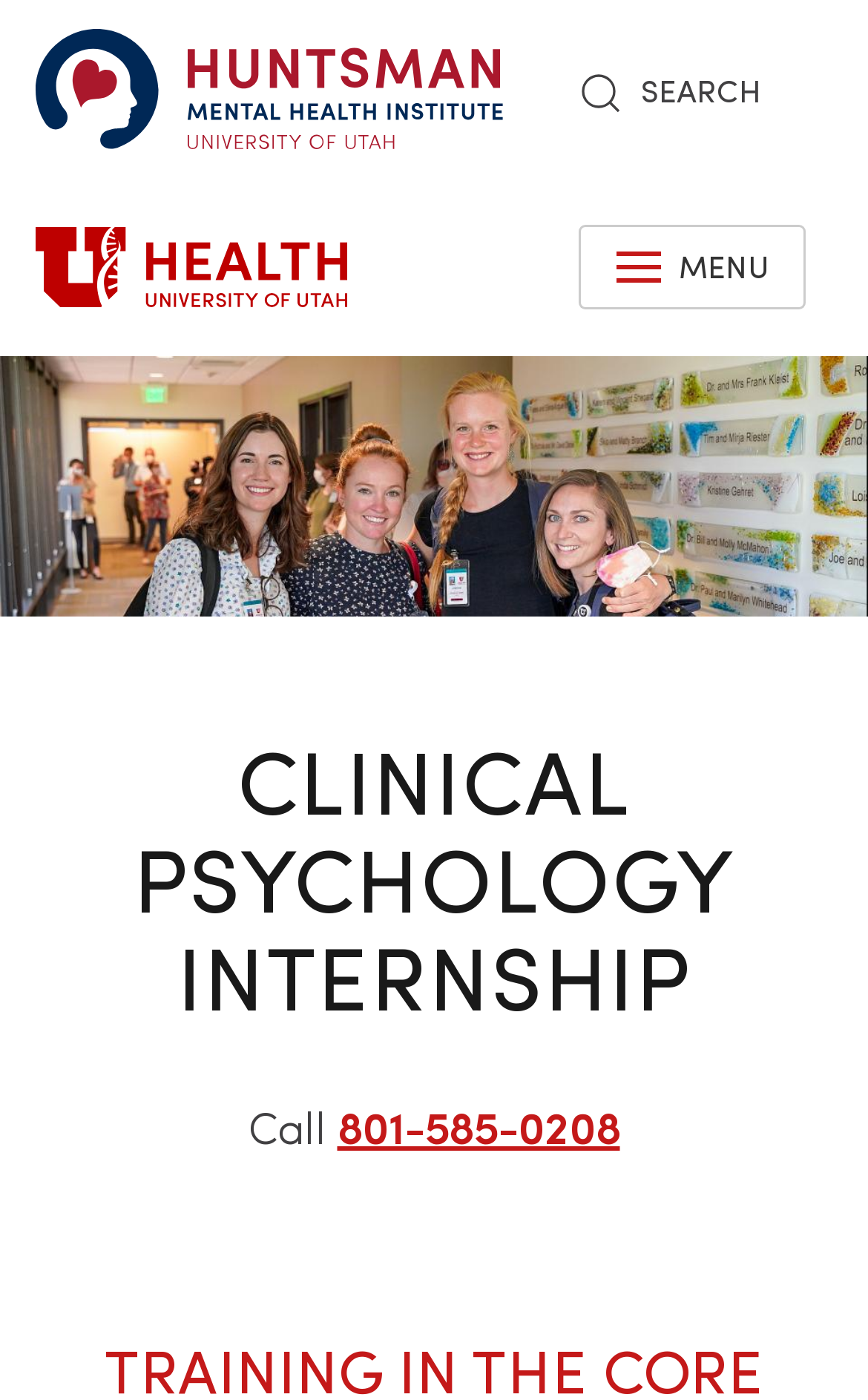Respond to the question with just a single word or phrase: 
What is the function of the 'MENU' button?

To expand or collapse a menu